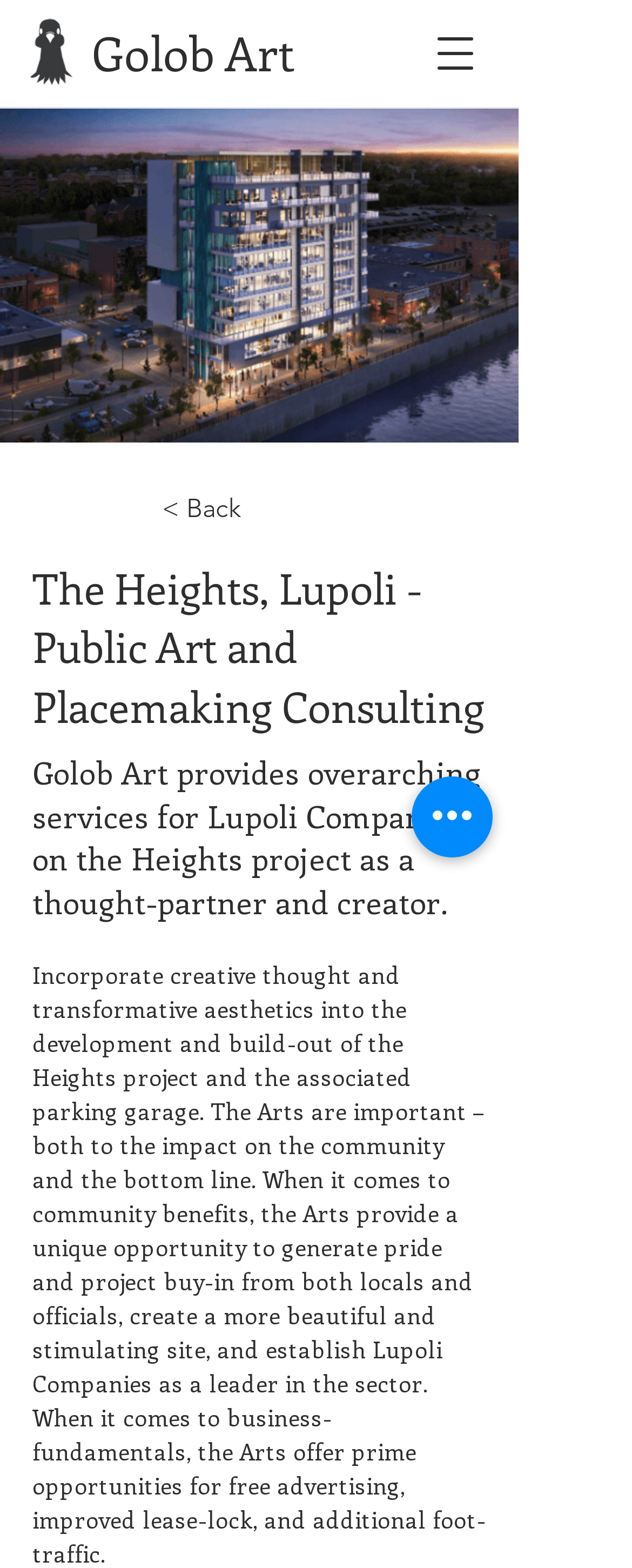Describe the entire webpage, focusing on both content and design.

The webpage is about Golob Art, a public art and placemaking consulting firm, specifically highlighting their work on the Heights, Lupoli project. 

At the top left corner, there is a logo image of Golob Art, accompanied by a link to the logo. Next to the logo, the heading "Golob Art" is displayed. 

On the top right corner, a button to open the navigation menu is located. 

Below the logo and the heading, a link to go back is positioned, followed by a heading that reads "The Heights, Lupoli - Public Art and Placemaking Consulting". 

A paragraph of text then describes the services provided by Golob Art for the Heights project, stating that they act as a thought-partner and creator for Lupoli Companies. 

At the bottom right corner, a button for quick actions is situated.